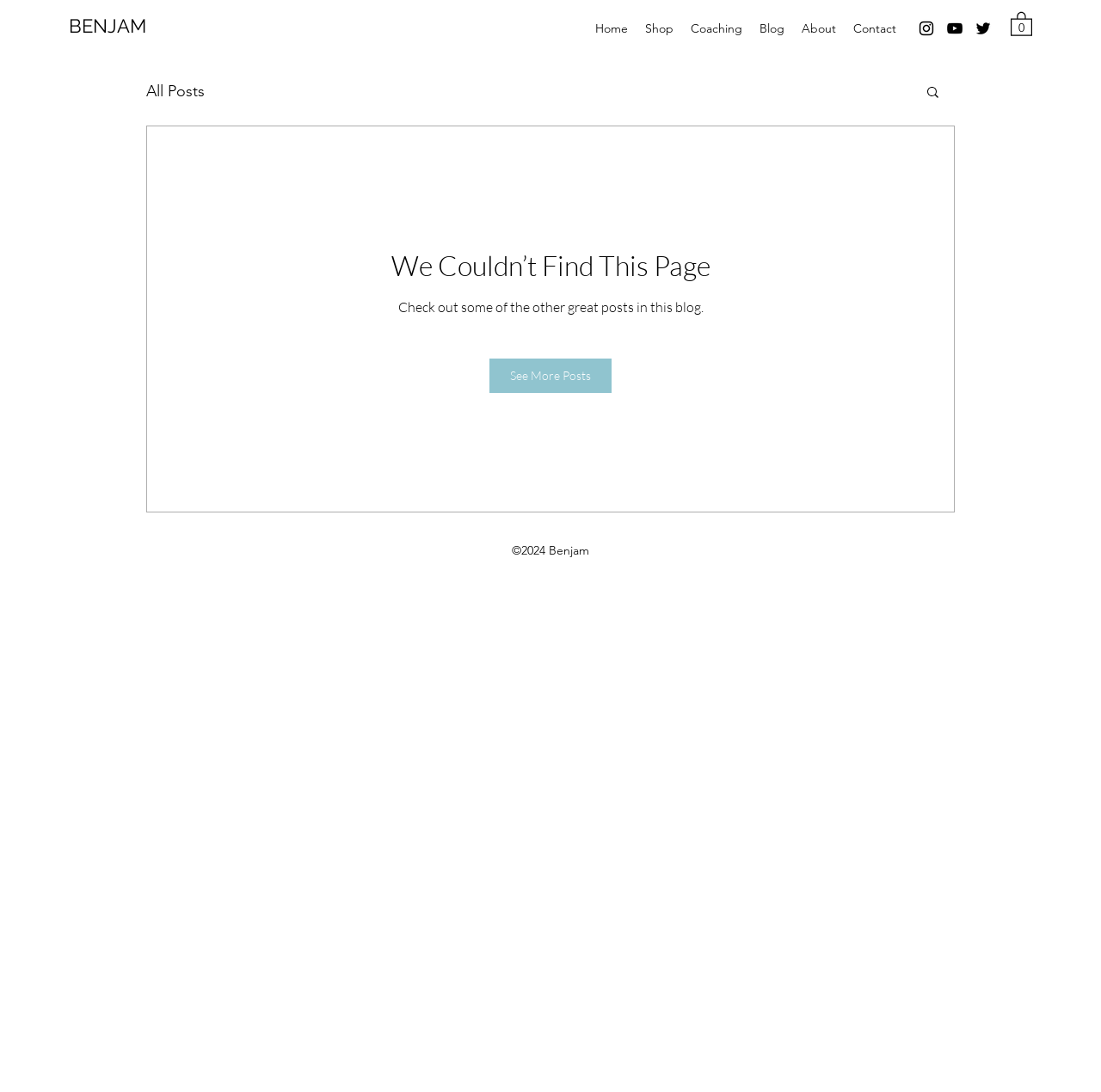Locate the bounding box coordinates of the element you need to click to accomplish the task described by this instruction: "go to home page".

[0.533, 0.014, 0.578, 0.038]